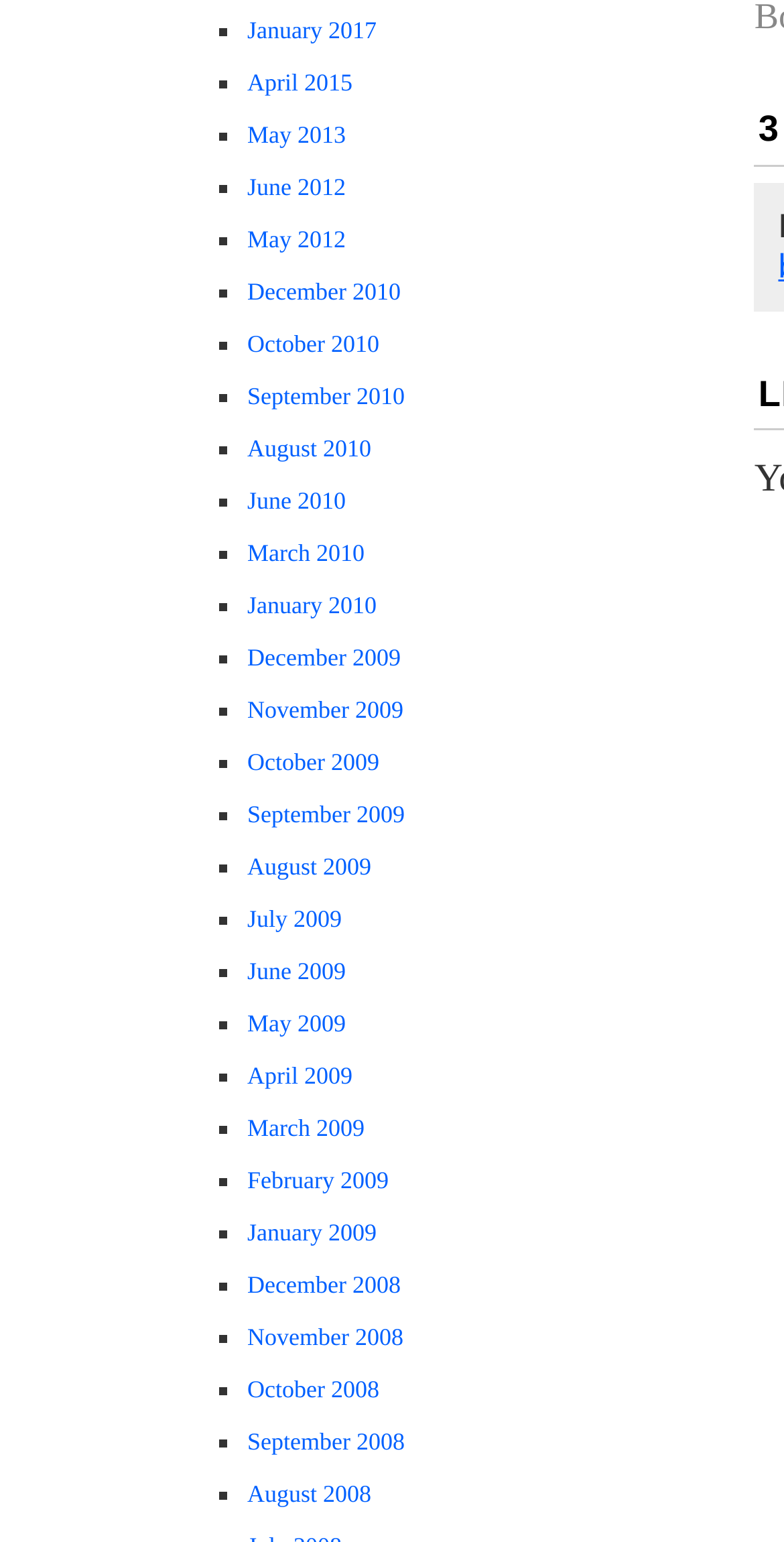Find and specify the bounding box coordinates that correspond to the clickable region for the instruction: "View January 2017".

[0.315, 0.01, 0.48, 0.028]